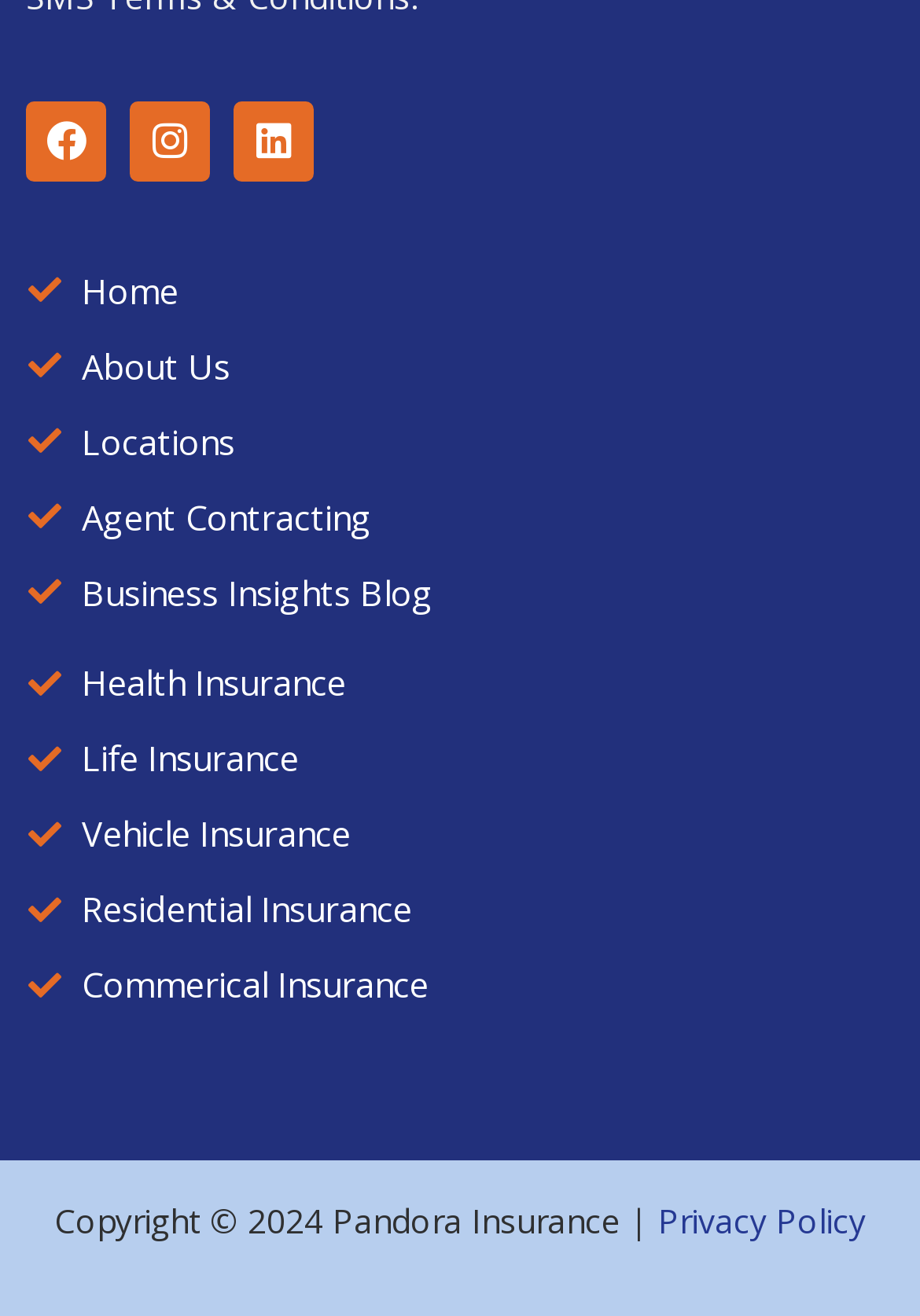Determine the bounding box for the UI element described here: "Business Insights Blog".

[0.031, 0.426, 0.969, 0.475]